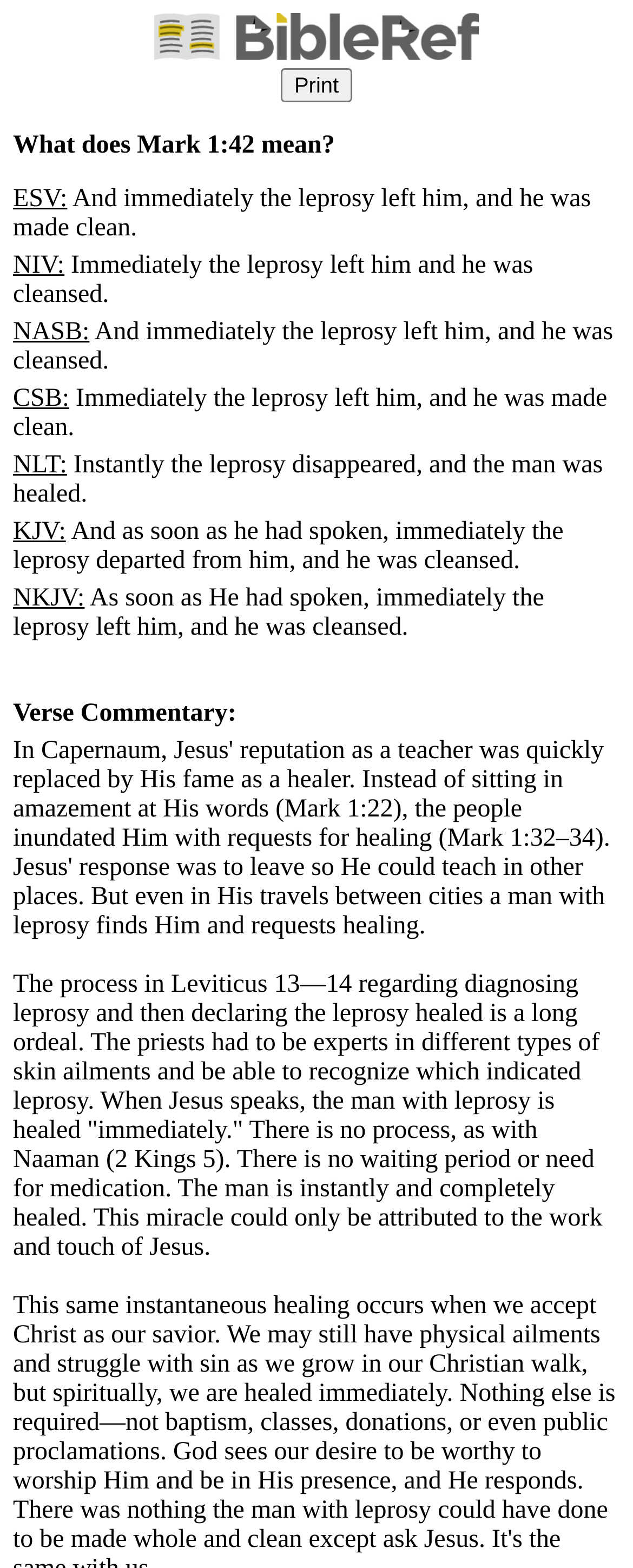Find the bounding box coordinates for the UI element whose description is: "value="Print"". The coordinates should be four float numbers between 0 and 1, in the format [left, top, right, bottom].

[0.444, 0.043, 0.556, 0.065]